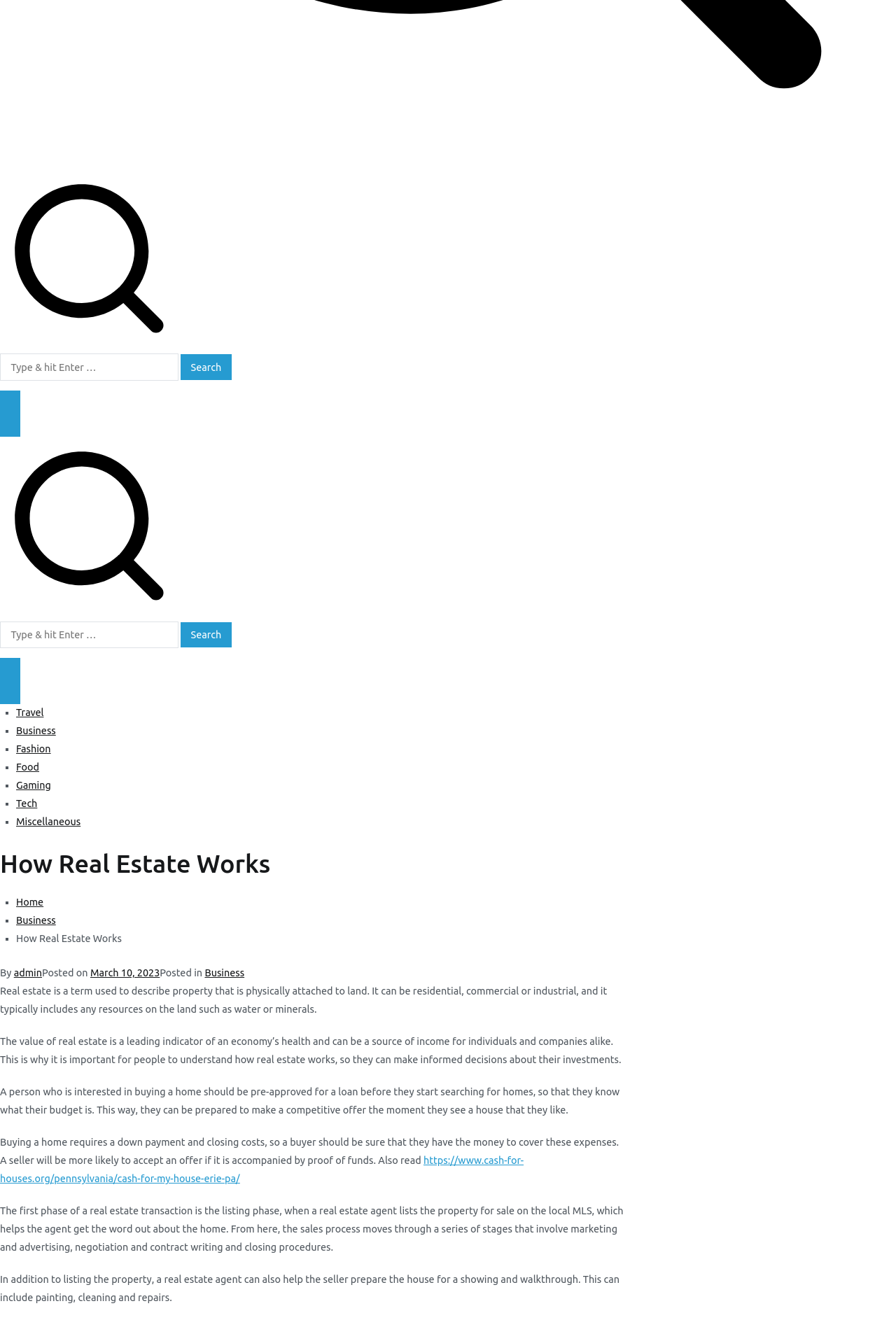Please answer the following question using a single word or phrase: 
What is the purpose of getting pre-approved for a loan?

To know budget